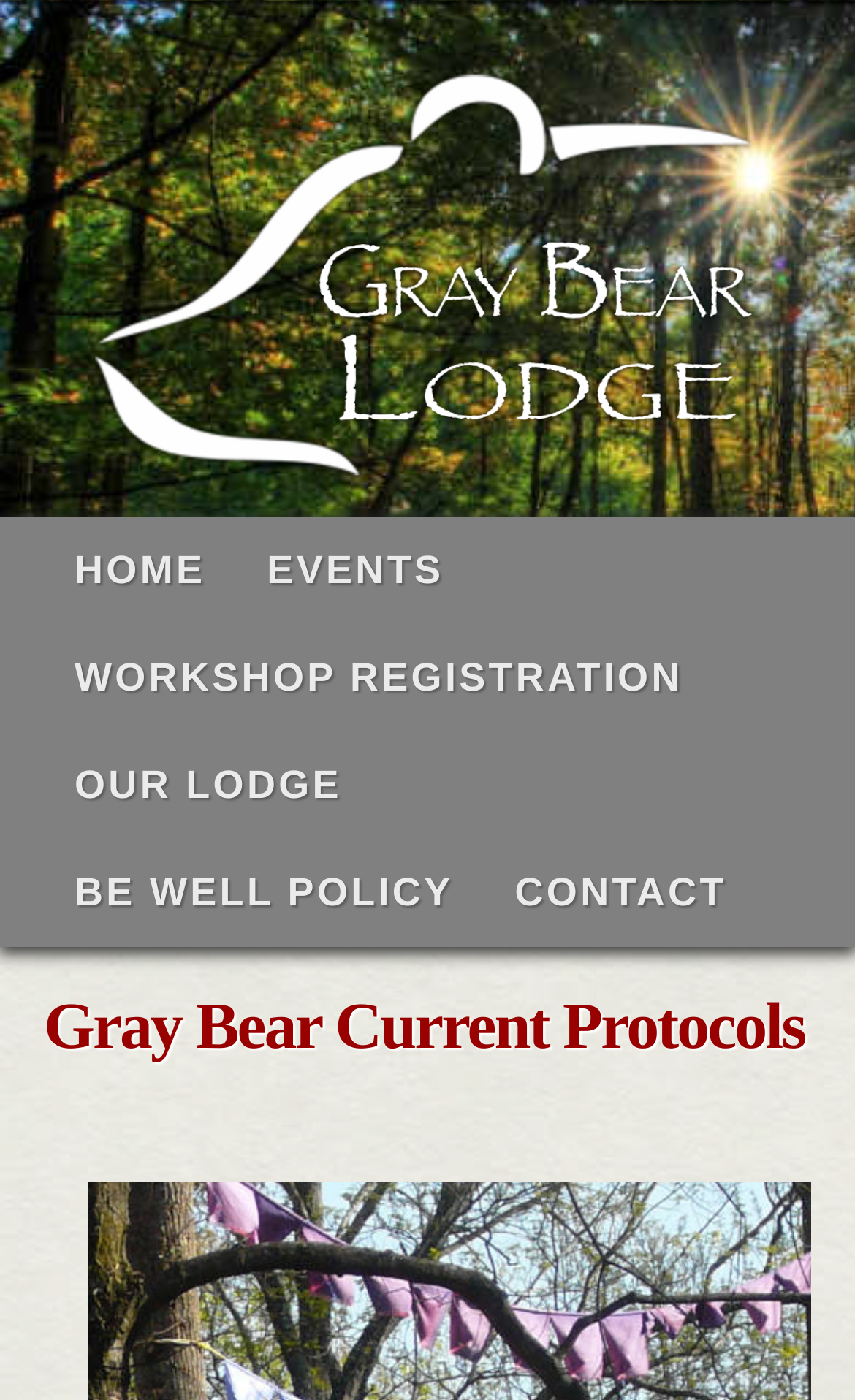Using the provided element description "Events", determine the bounding box coordinates of the UI element.

[0.276, 0.37, 0.555, 0.446]